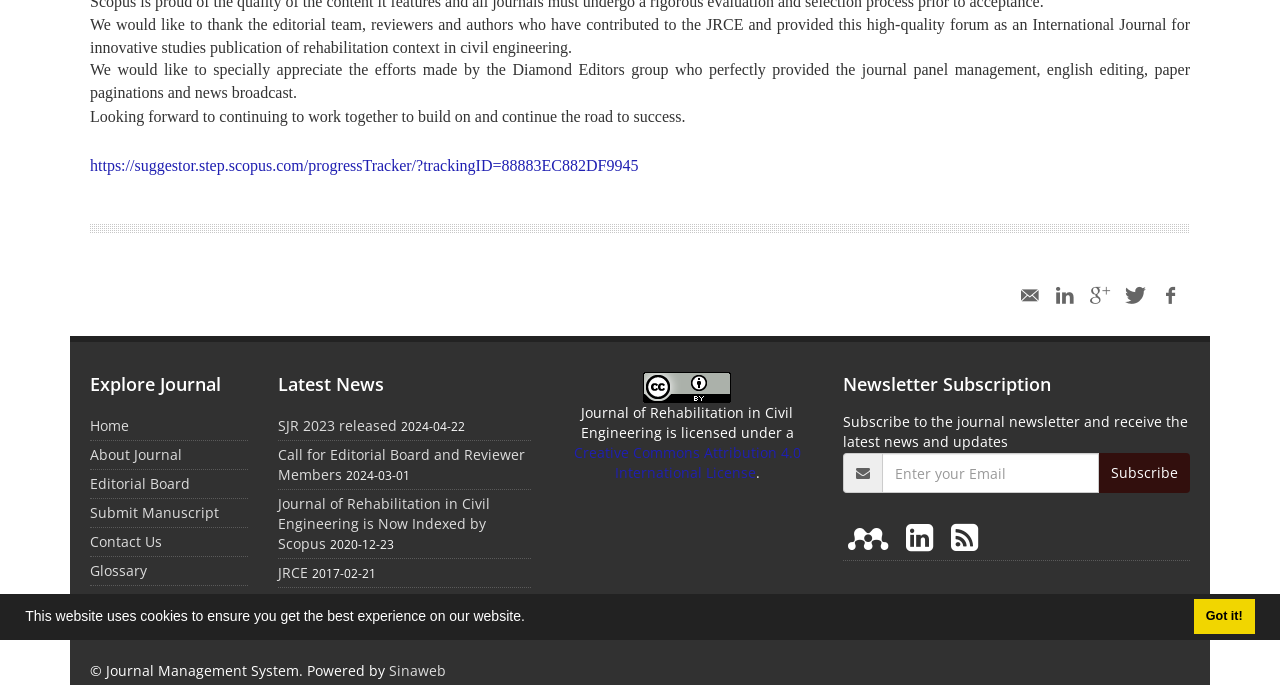Predict the bounding box coordinates of the UI element that matches this description: "Glossary". The coordinates should be in the format [left, top, right, bottom] with each value between 0 and 1.

[0.07, 0.819, 0.115, 0.846]